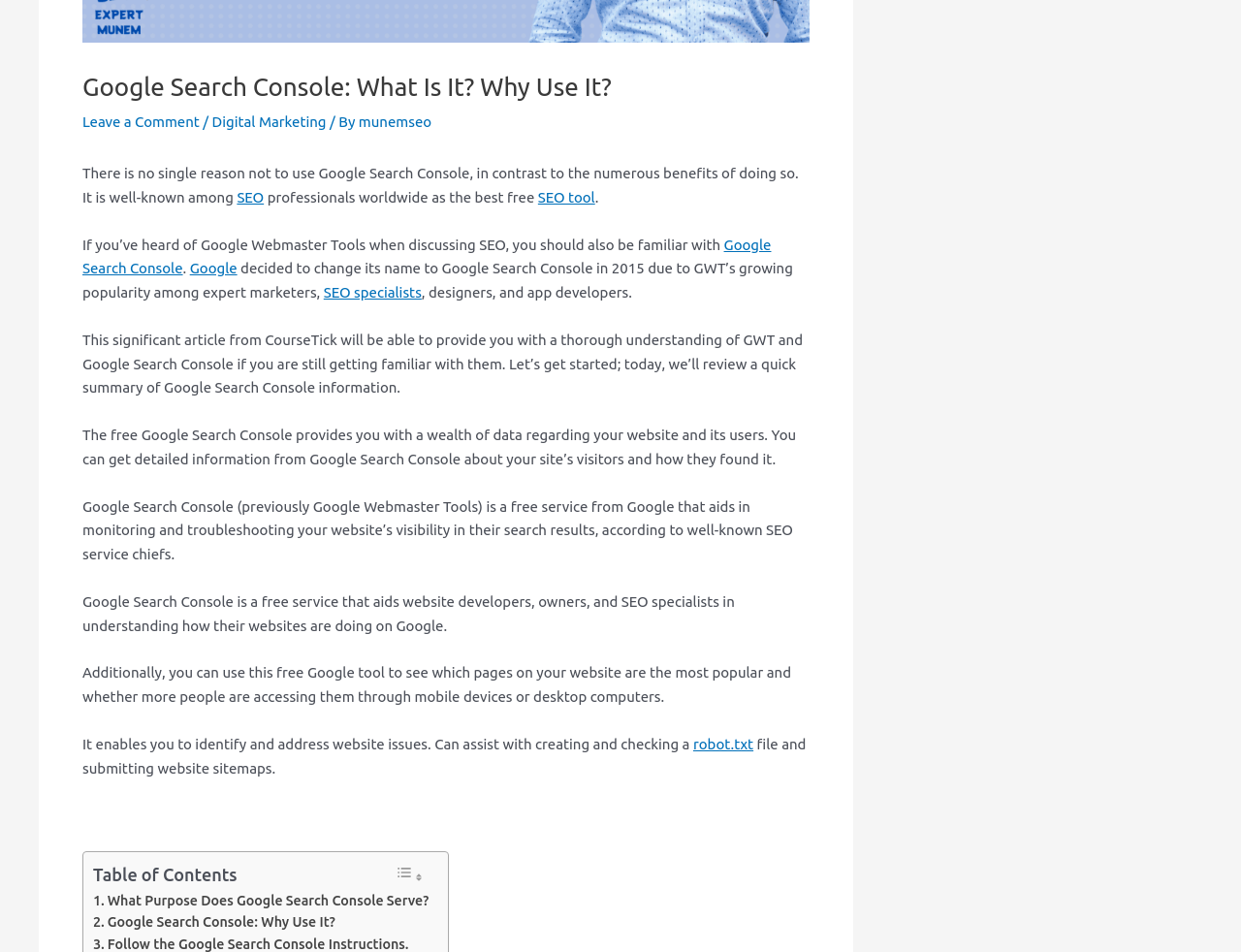Locate the bounding box coordinates for the element described below: "Google". The coordinates must be four float values between 0 and 1, formatted as [left, top, right, bottom].

[0.153, 0.273, 0.191, 0.291]